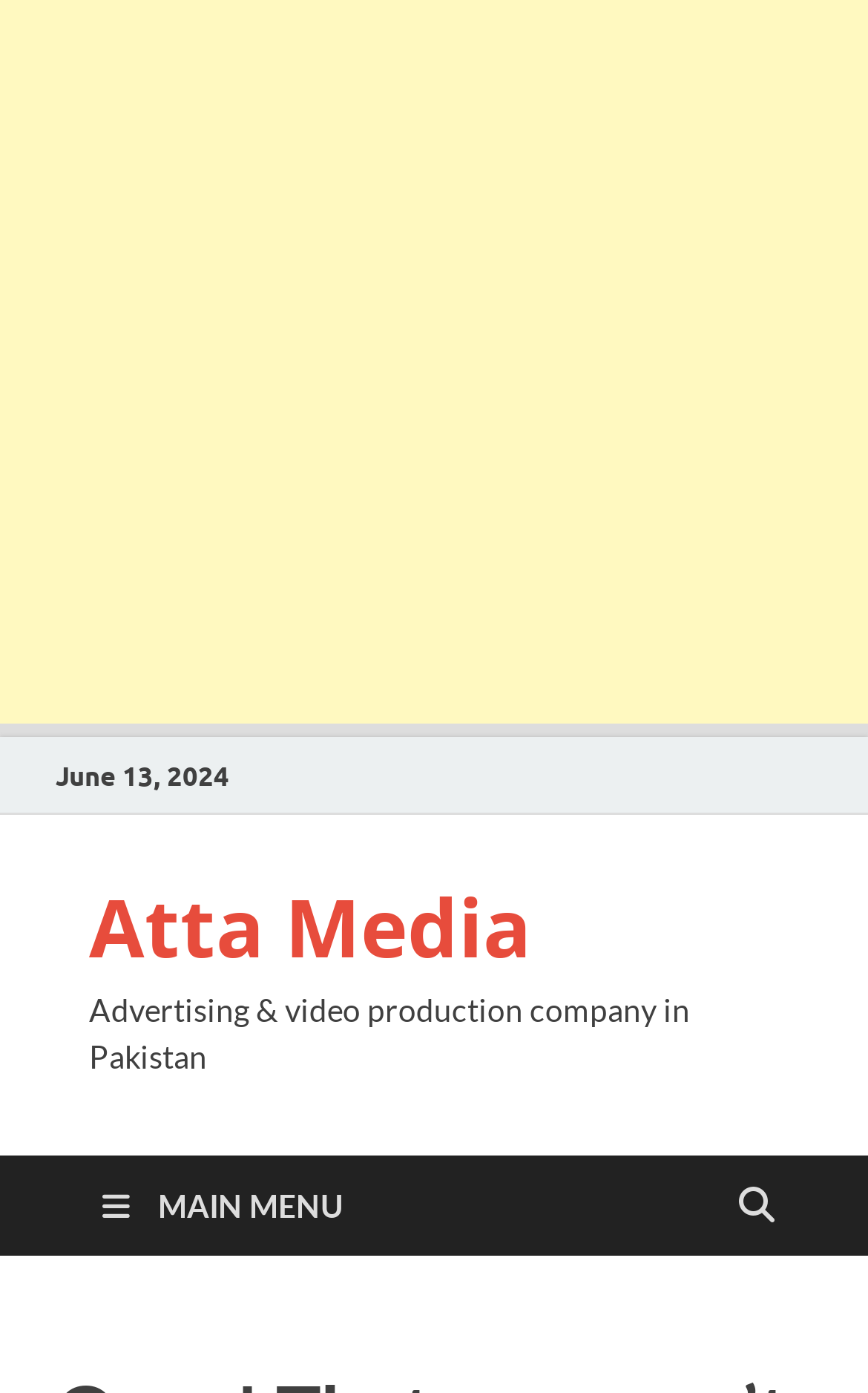What is the icon on the button at the top-right corner of the webpage?
From the screenshot, supply a one-word or short-phrase answer.

Search icon